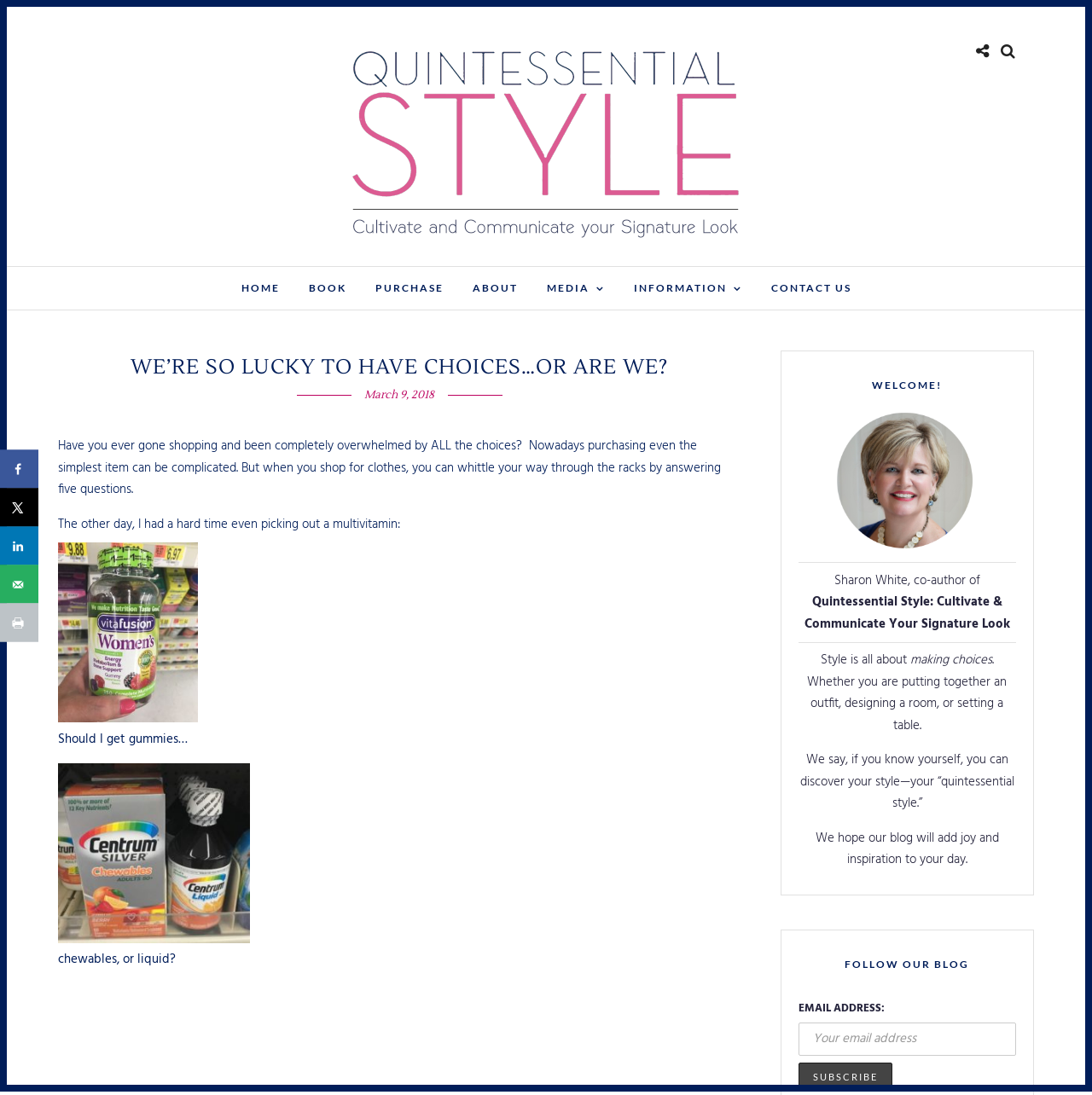How many figures are there on the webpage?
From the image, respond with a single word or phrase.

2